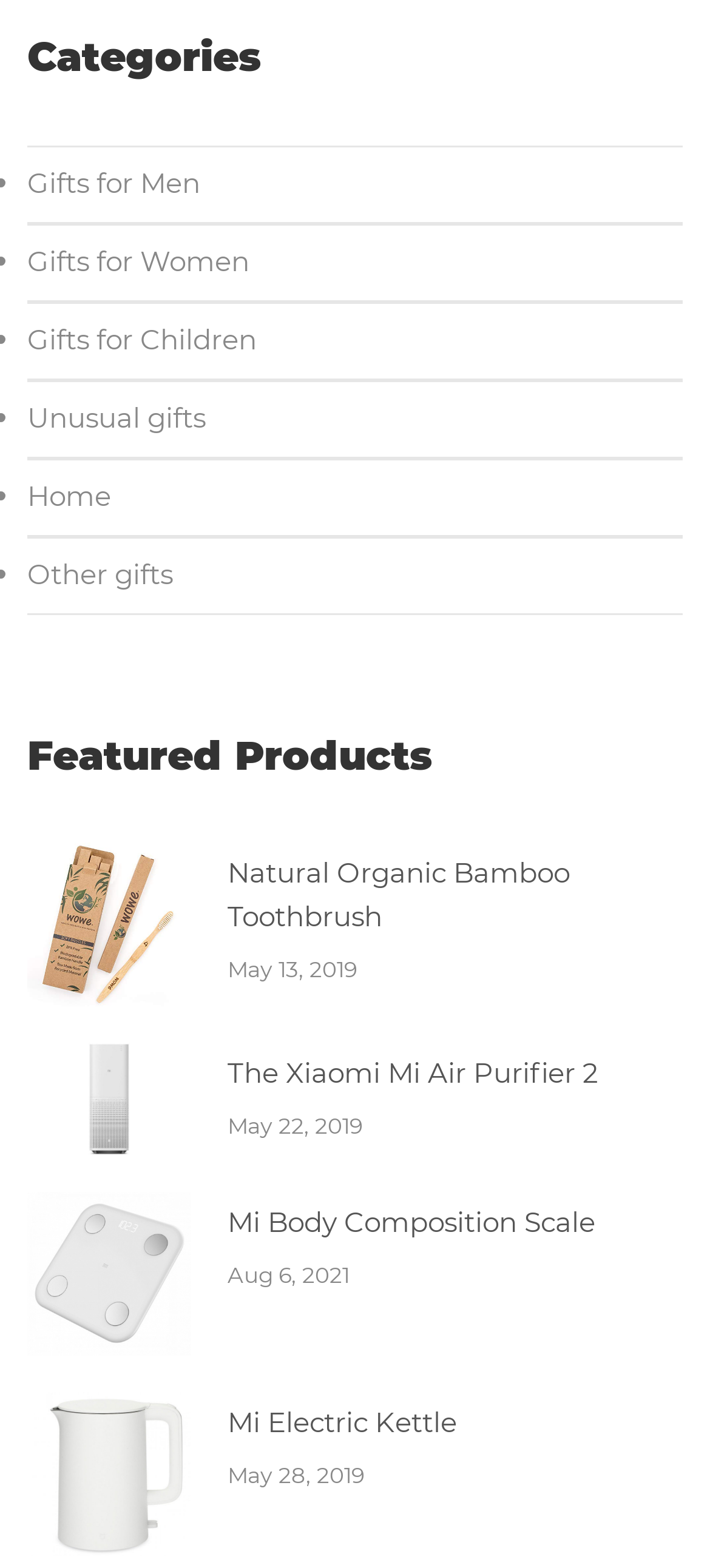Locate the bounding box for the described UI element: "Natural Organic Bamboo Toothbrush". Ensure the coordinates are four float numbers between 0 and 1, formatted as [left, top, right, bottom].

[0.321, 0.546, 0.803, 0.596]